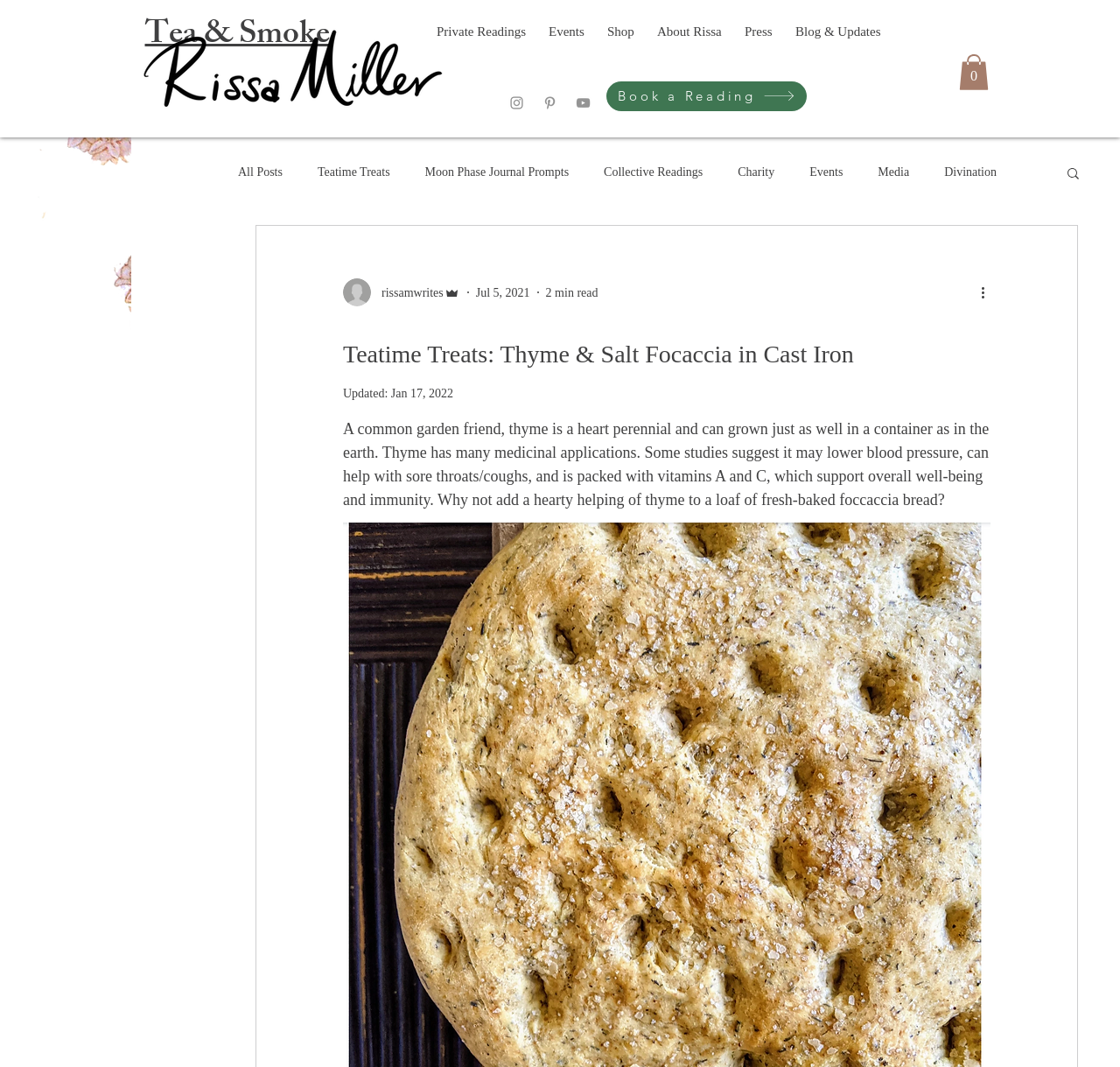Elaborate on the webpage's design and content in a detailed caption.

This webpage appears to be a blog post about thyme and its uses, specifically in a recipe for thyme and salt focaccia in a cast-iron skillet. 

At the top of the page, there is a navigation menu with links to "Tea & Smoke", "Private Readings", "Events", "Shop", "About Rissa", "Press", and "Blog & Updates". Below this menu, there is a social media bar with links to Instagram, Pinterest, and YouTube, each accompanied by an icon. 

To the right of the social media bar, there is a call-to-action button to "Book a Reading". Above this button, there is a logo image of "rissacrop.png". 

On the top-right corner of the page, there is a cart icon with a button that indicates it has 0 items. 

The main content of the page is a blog post with a heading "Teatime Treats: Thyme & Salt Focaccia in Cast Iron". Below the heading, there is a navigation menu with links to various categories, including "All Posts", "Teatime Treats", "Moon Phase Journal Prompts", and others. 

To the right of the navigation menu, there is a search button with a magnifying glass icon. 

The blog post itself has a writer's picture and a brief description of the author, "rissamwrites Admin", along with the date "Jul 5, 2021" and an estimated read time of "2 min read". 

The main content of the blog post discusses the benefits of thyme, including its medicinal applications, and provides a recipe for thyme and salt focaccia in a cast-iron skillet. The text is accompanied by a "More actions" button with a dropdown menu.